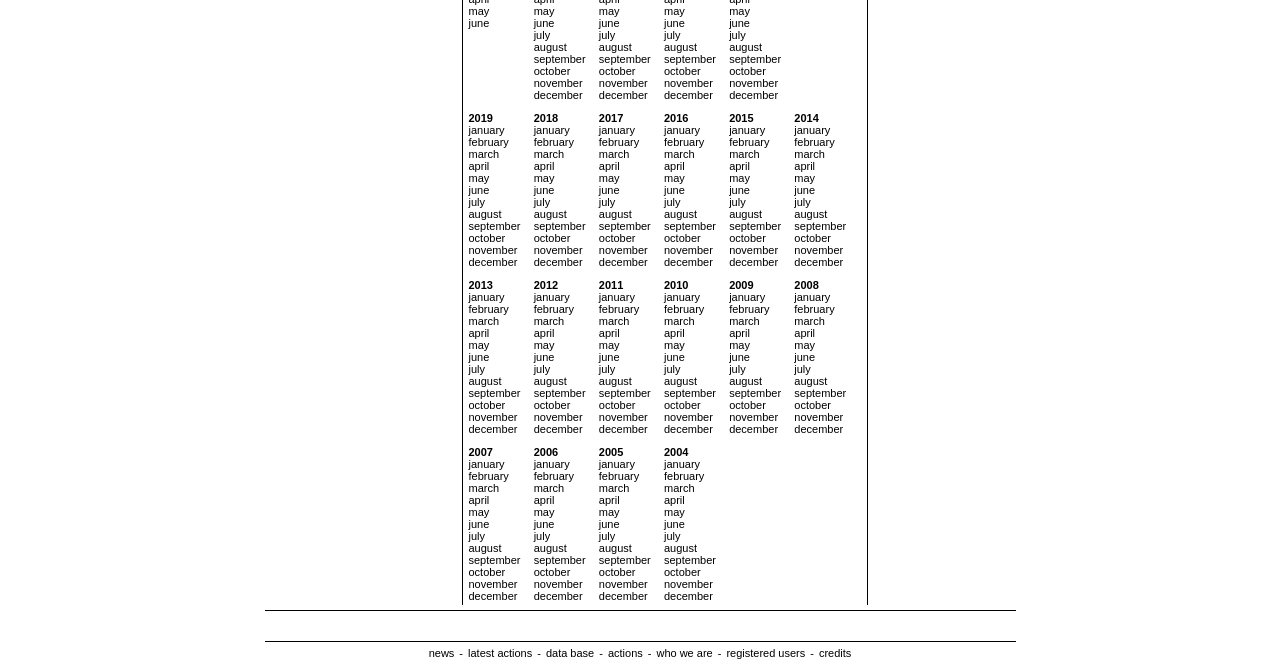Kindly respond to the following question with a single word or a brief phrase: 
Can users access information about a specific month?

Yes